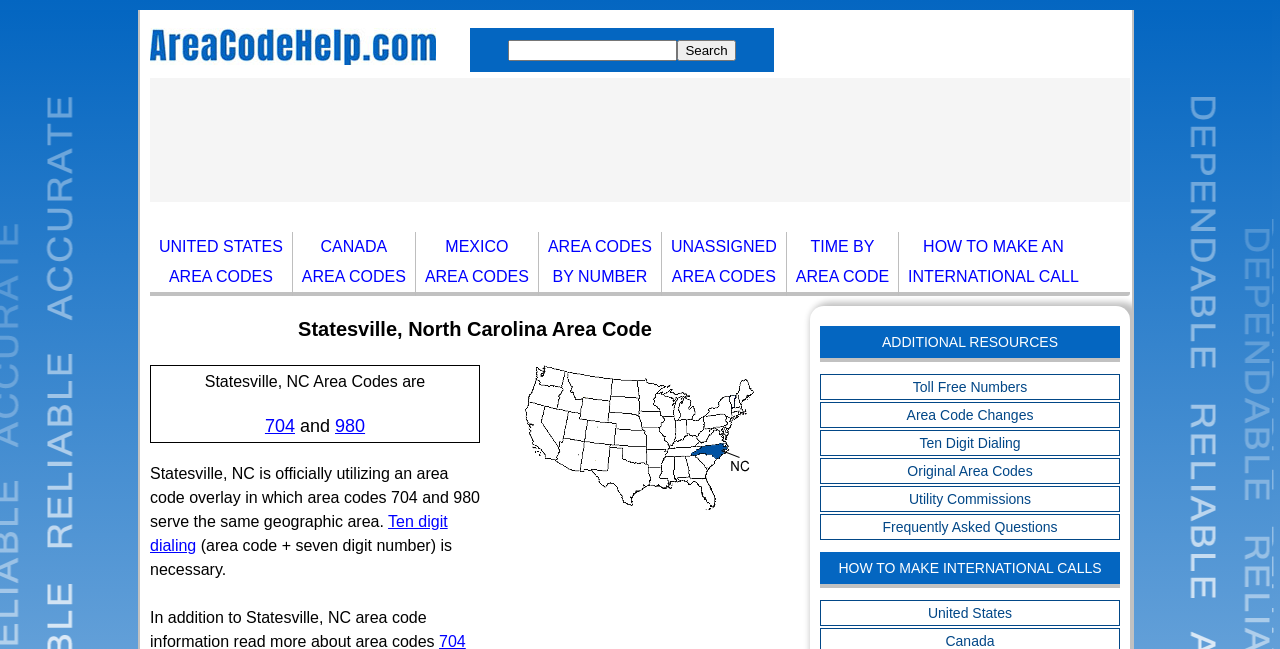What is shown in the image on the webpage?
Based on the image, answer the question with as much detail as possible.

The image on the webpage is a map of North Carolina area codes, which provides a visual representation of the area codes in the state.